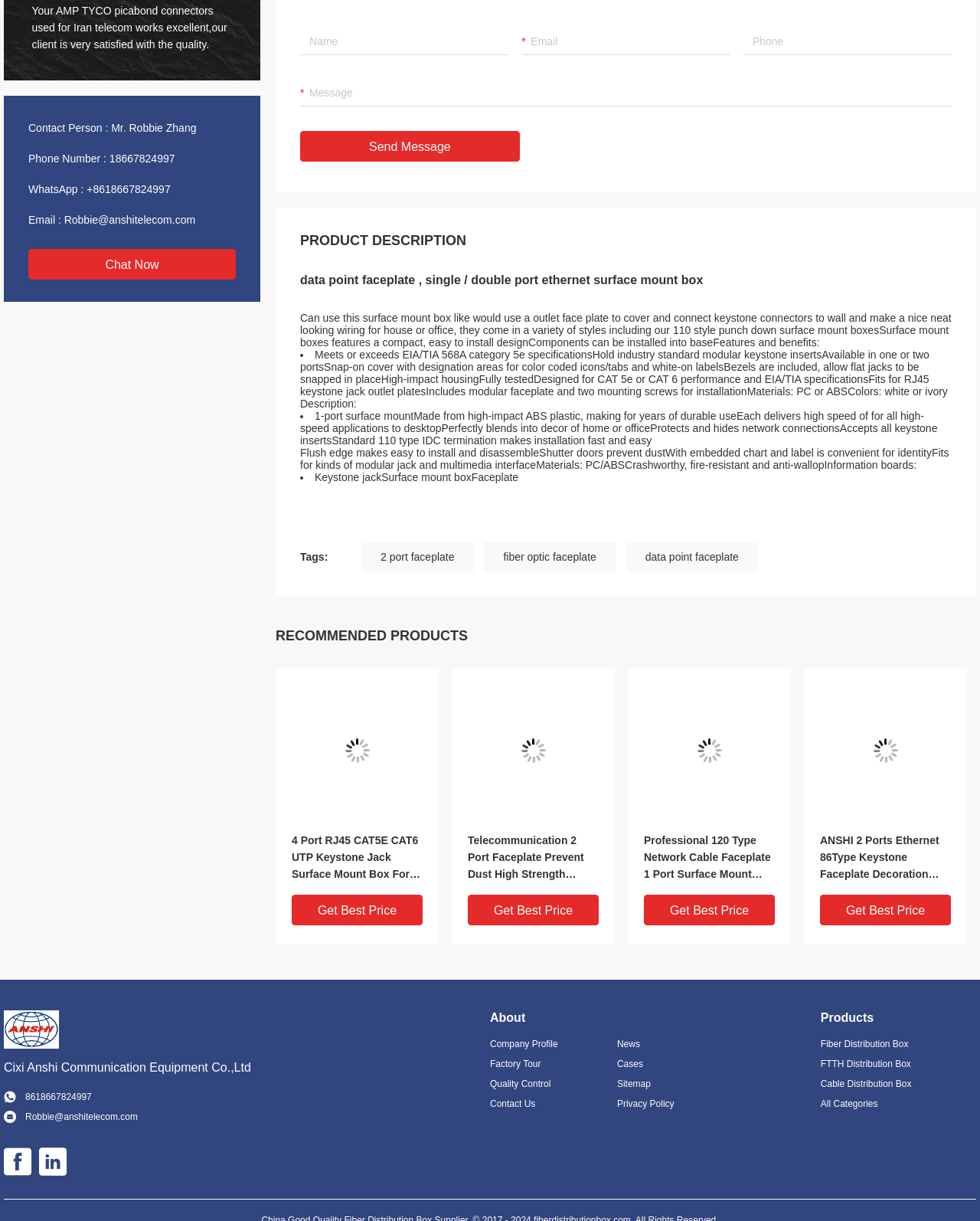What is the material of the surface mount box?
Answer the question with a detailed and thorough explanation.

The material of the surface mount box can be found in the product description section, which mentions 'Materials: PC or ABS', indicating that the surface mount box is made of either PC or ABS material.